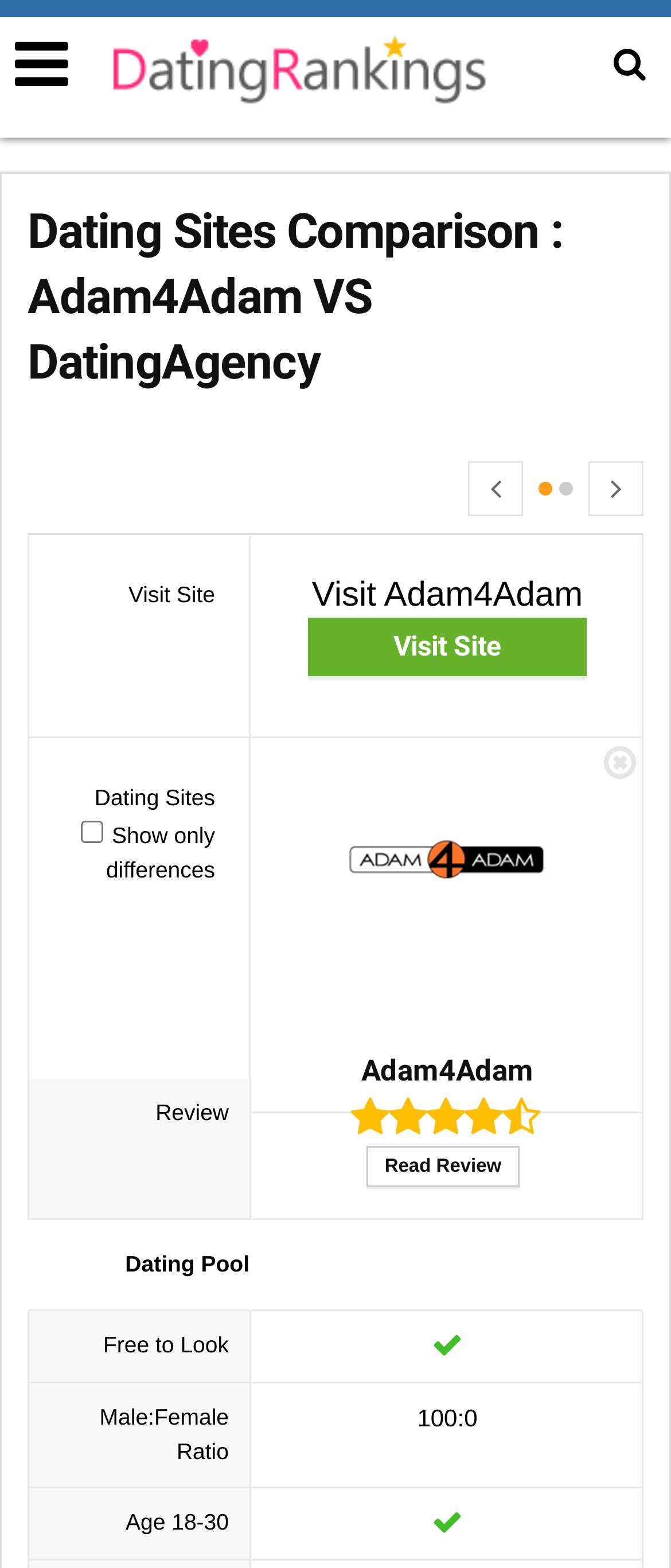Specify the bounding box coordinates of the region I need to click to perform the following instruction: "Visit Adam4Adam". The coordinates must be four float numbers in the range of 0 to 1, i.e., [left, top, right, bottom].

[0.465, 0.368, 0.869, 0.392]